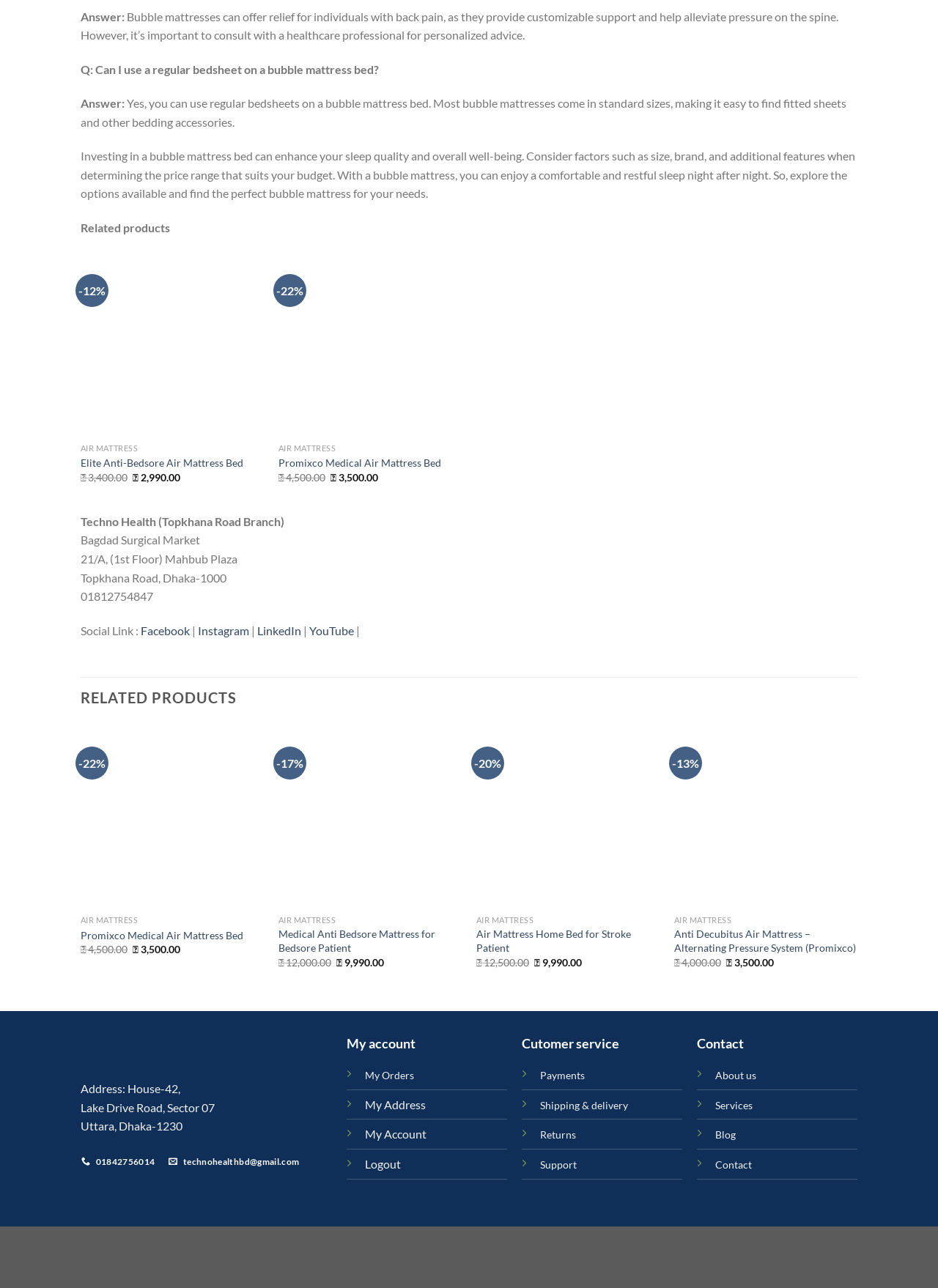Please specify the bounding box coordinates of the element that should be clicked to execute the given instruction: 'Check the 'Related products' section'. Ensure the coordinates are four float numbers between 0 and 1, expressed as [left, top, right, bottom].

[0.086, 0.526, 0.914, 0.557]